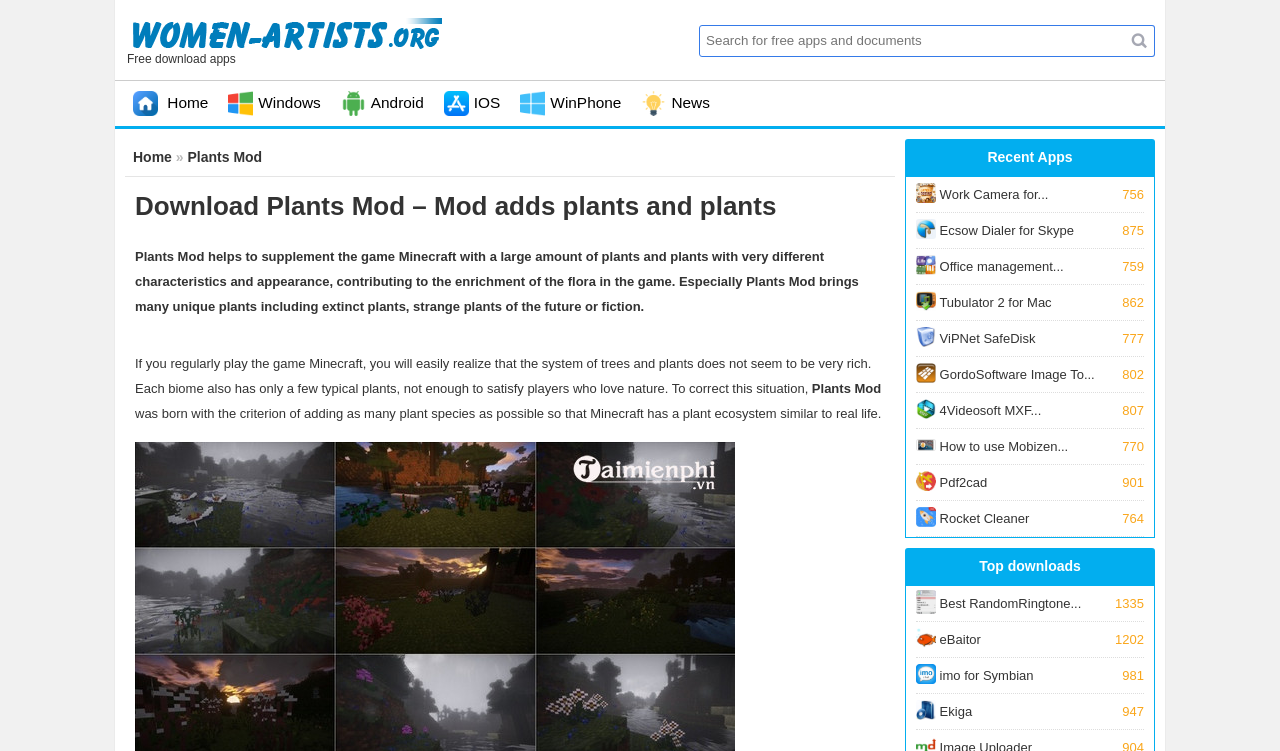Give a comprehensive overview of the webpage, including key elements.

This webpage is about downloading the Plants Mod for Minecraft, which adds a large variety of plants to the game. At the top, there is a link to download the mod, accompanied by an image. Below this, there is a search bar where users can search for free apps and documents. To the right of the search bar, there is a button labeled "Tìm kiếm" (meaning "Search" in Vietnamese).

On the left side of the page, there are several links to different categories, including Home, Windows, Android, IOS, WinPhone, and News. Below these links, there is a heading that reads "Download Plants Mod – Mod adds plants and plants" followed by a brief description of the mod.

The main content of the page is divided into two sections. The left section contains a detailed description of the Plants Mod, explaining how it enriches the game's flora and provides a more realistic plant ecosystem. The right section displays a list of recent apps, each with a link to download and a corresponding image.

There are 11 apps listed, including Work Camera for Windows Phone, Ecsow Dialer for Skype, and Pdf2cad. Each app has a brief description and an image. Below the list of apps, there is a heading that reads "Top downloads" followed by more links to download various apps, including Best RandomRingtone for Symbian and Ekiga for video calls.